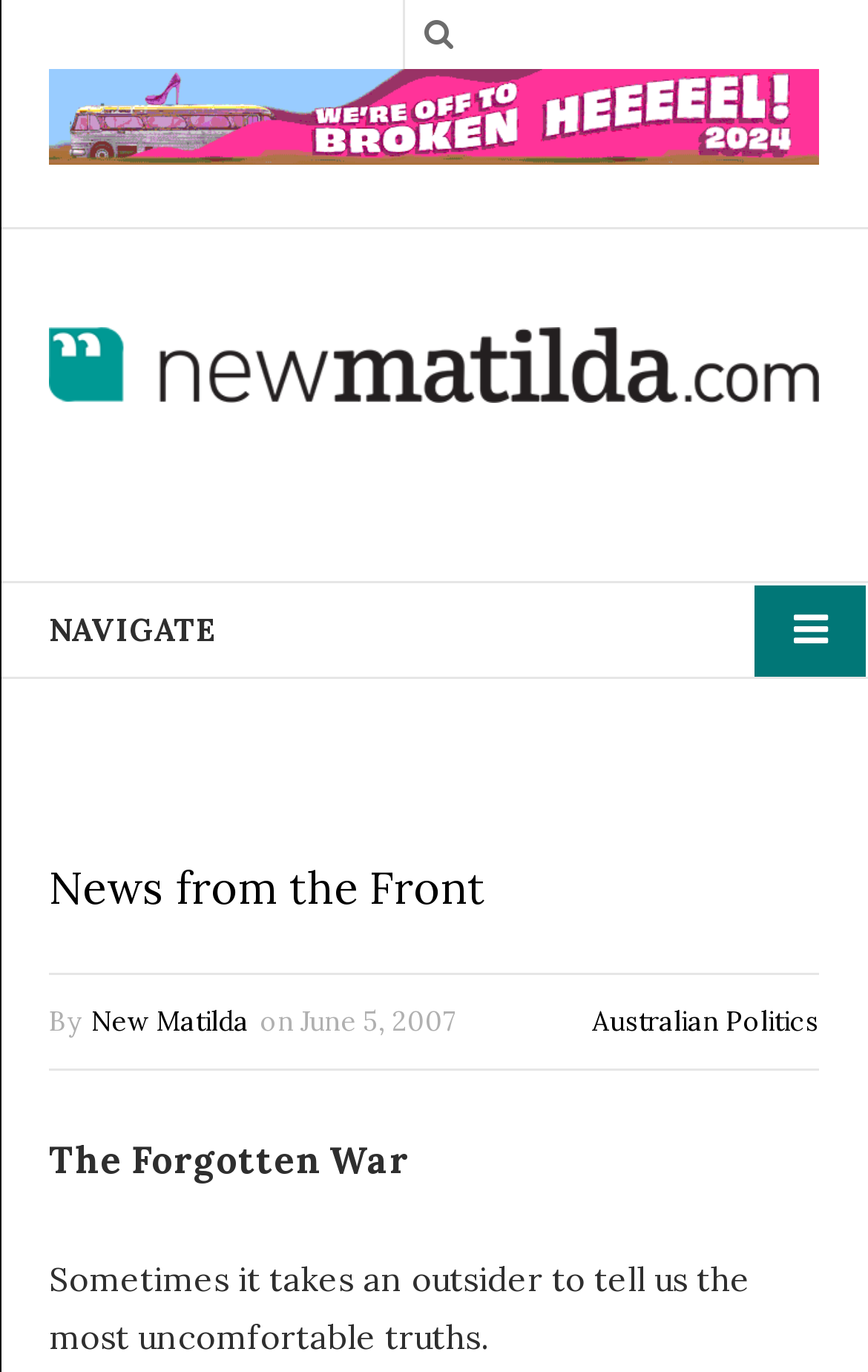Is there a search function on the webpage?
Observe the image and answer the question with a one-word or short phrase response.

Yes